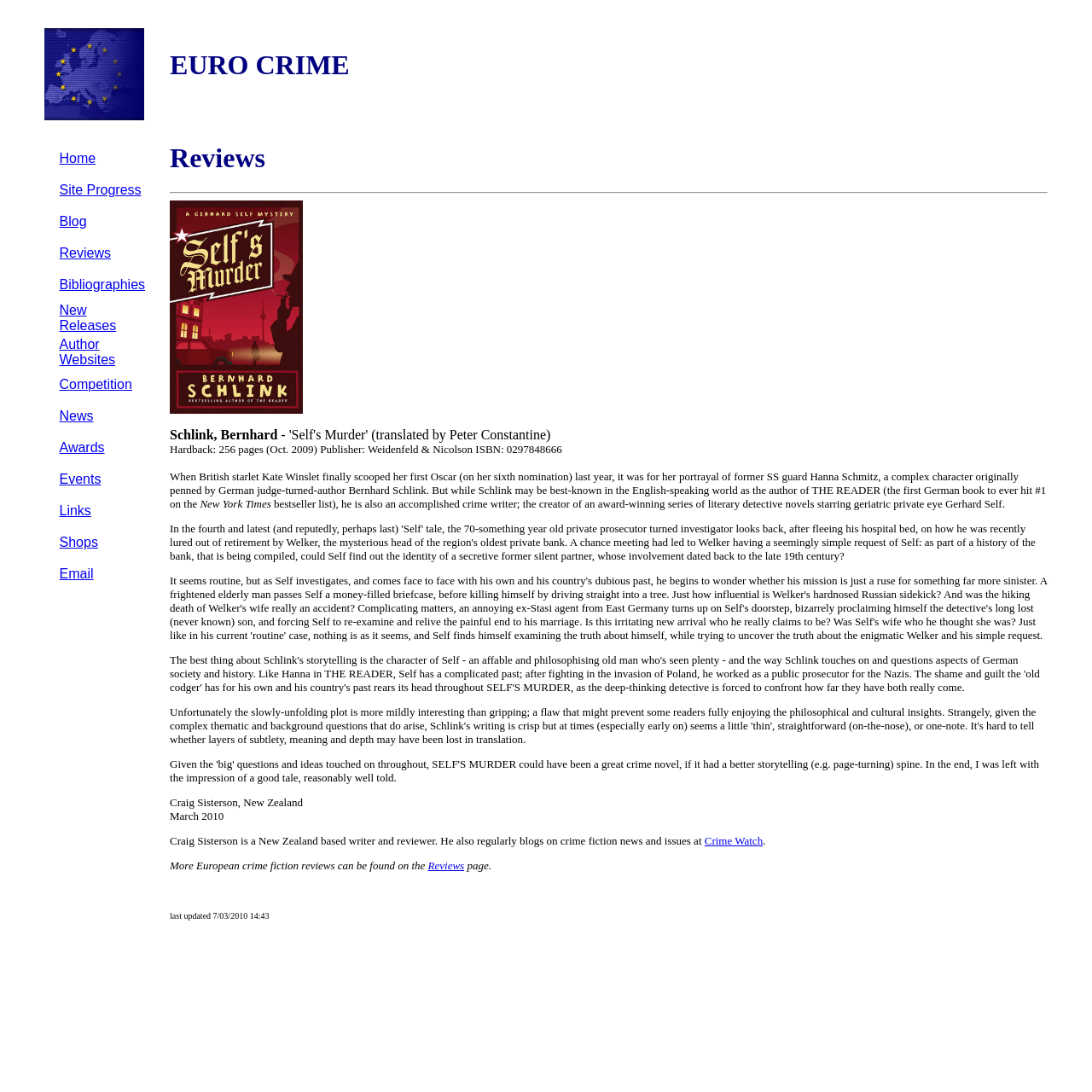Determine the bounding box coordinates of the clickable element to complete this instruction: "Visit Crime Watch". Provide the coordinates in the format of four float numbers between 0 and 1, [left, top, right, bottom].

[0.645, 0.764, 0.699, 0.776]